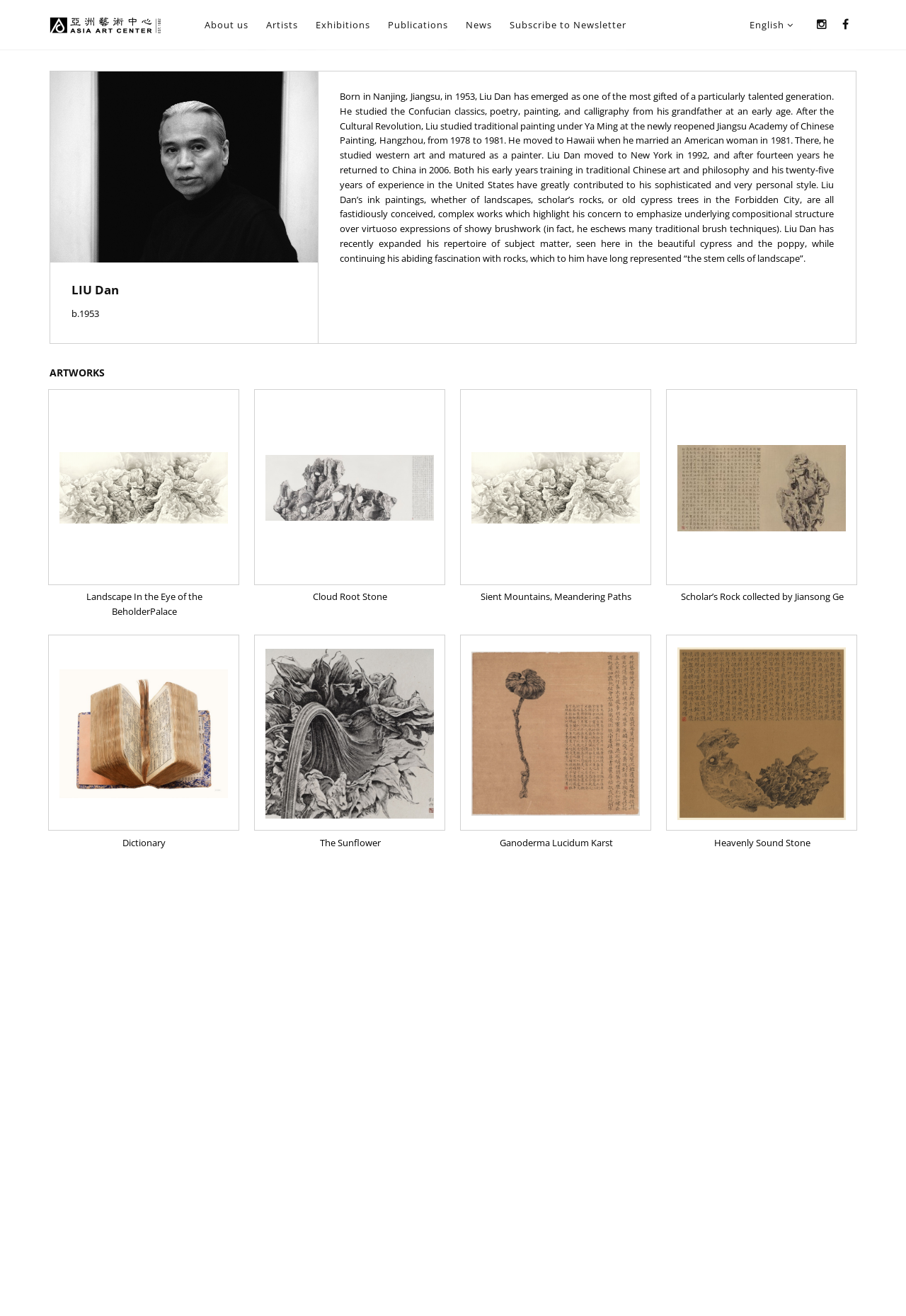Identify the bounding box coordinates for the region of the element that should be clicked to carry out the instruction: "View artworks". The bounding box coordinates should be four float numbers between 0 and 1, i.e., [left, top, right, bottom].

[0.055, 0.277, 0.945, 0.289]